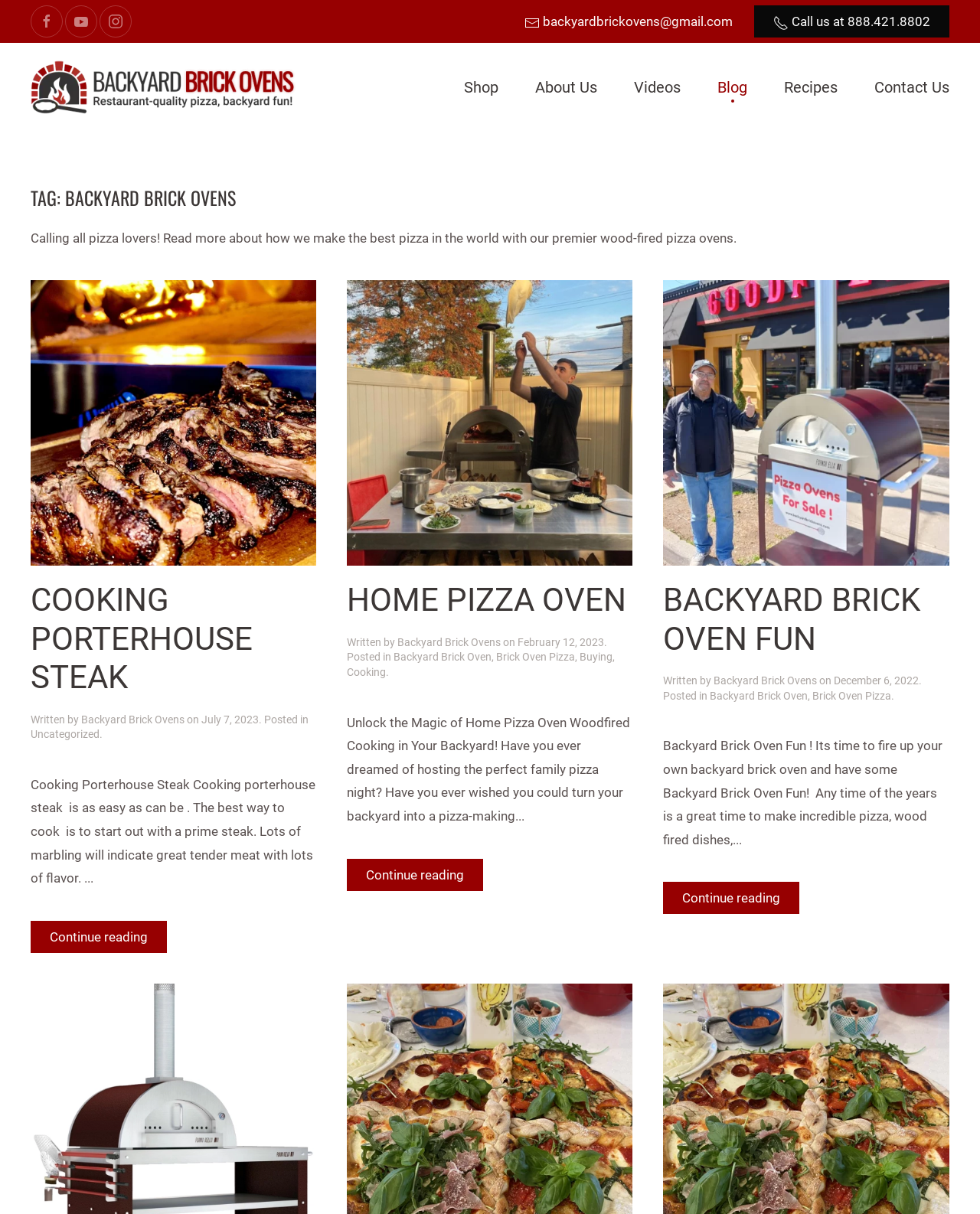Give a one-word or short phrase answer to this question: 
What is the topic of the first article on this webpage?

Cooking Porterhouse Steak